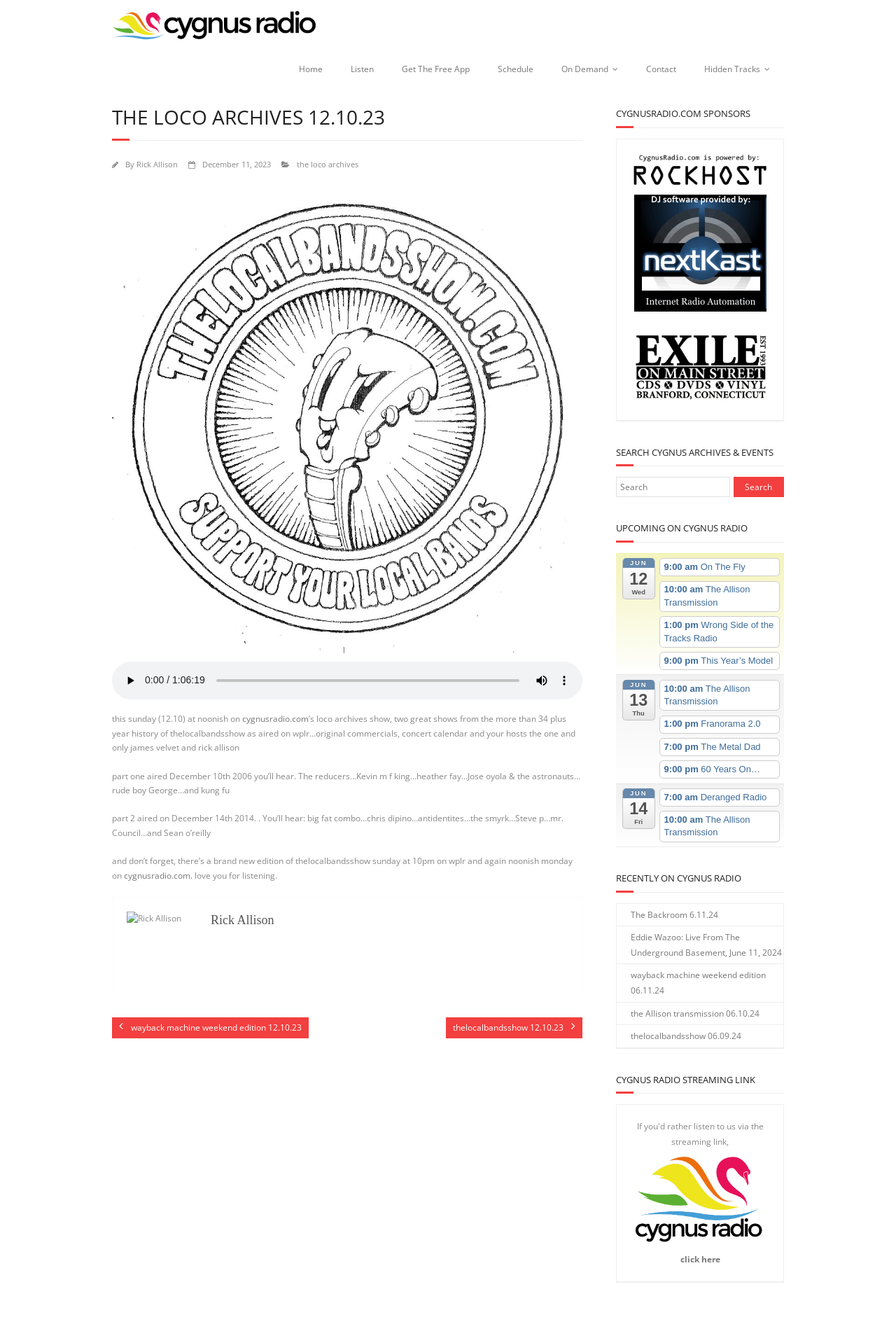Locate the bounding box coordinates of the element that should be clicked to execute the following instruction: "Visit the 'Cygnus Radio' sponsors page".

[0.704, 0.137, 0.859, 0.146]